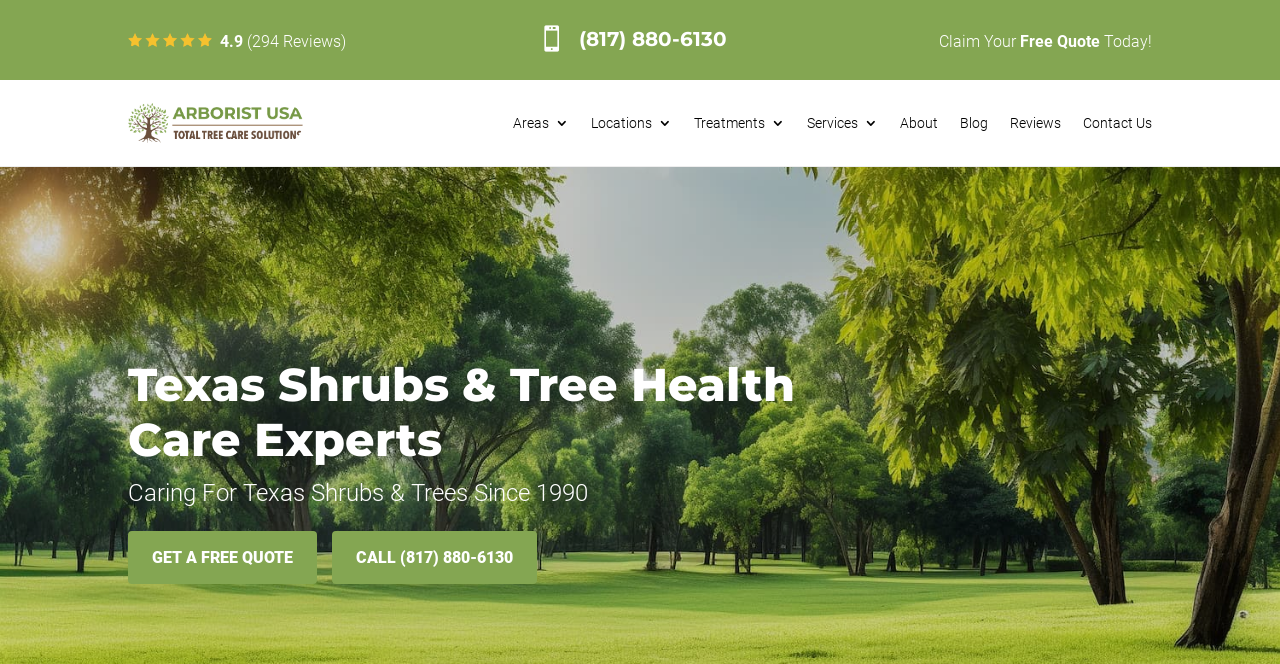Find the bounding box coordinates of the clickable region needed to perform the following instruction: "Check the reviews". The coordinates should be provided as four float numbers between 0 and 1, i.e., [left, top, right, bottom].

[0.789, 0.128, 0.829, 0.242]